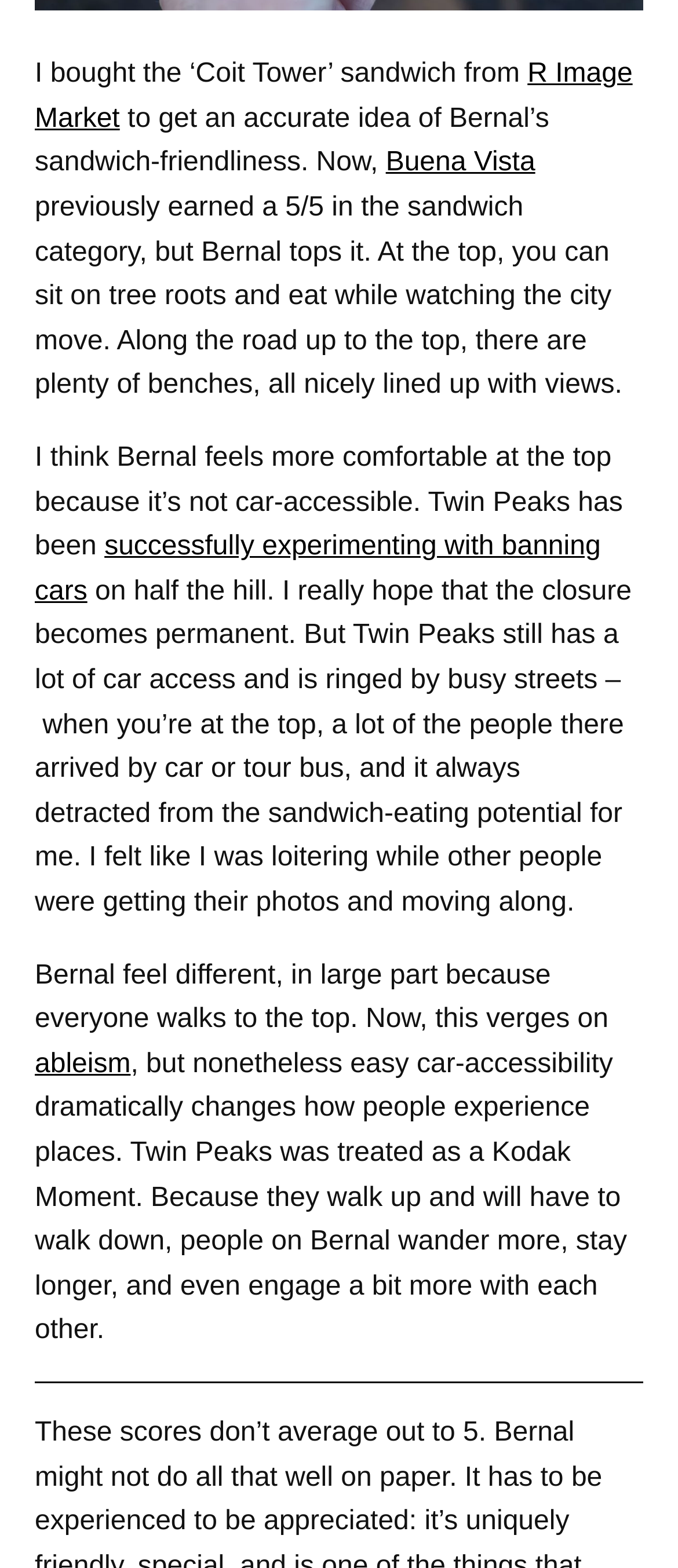What is the author's preference for eating sandwiches?
Look at the image and respond with a one-word or short phrase answer.

Bernal